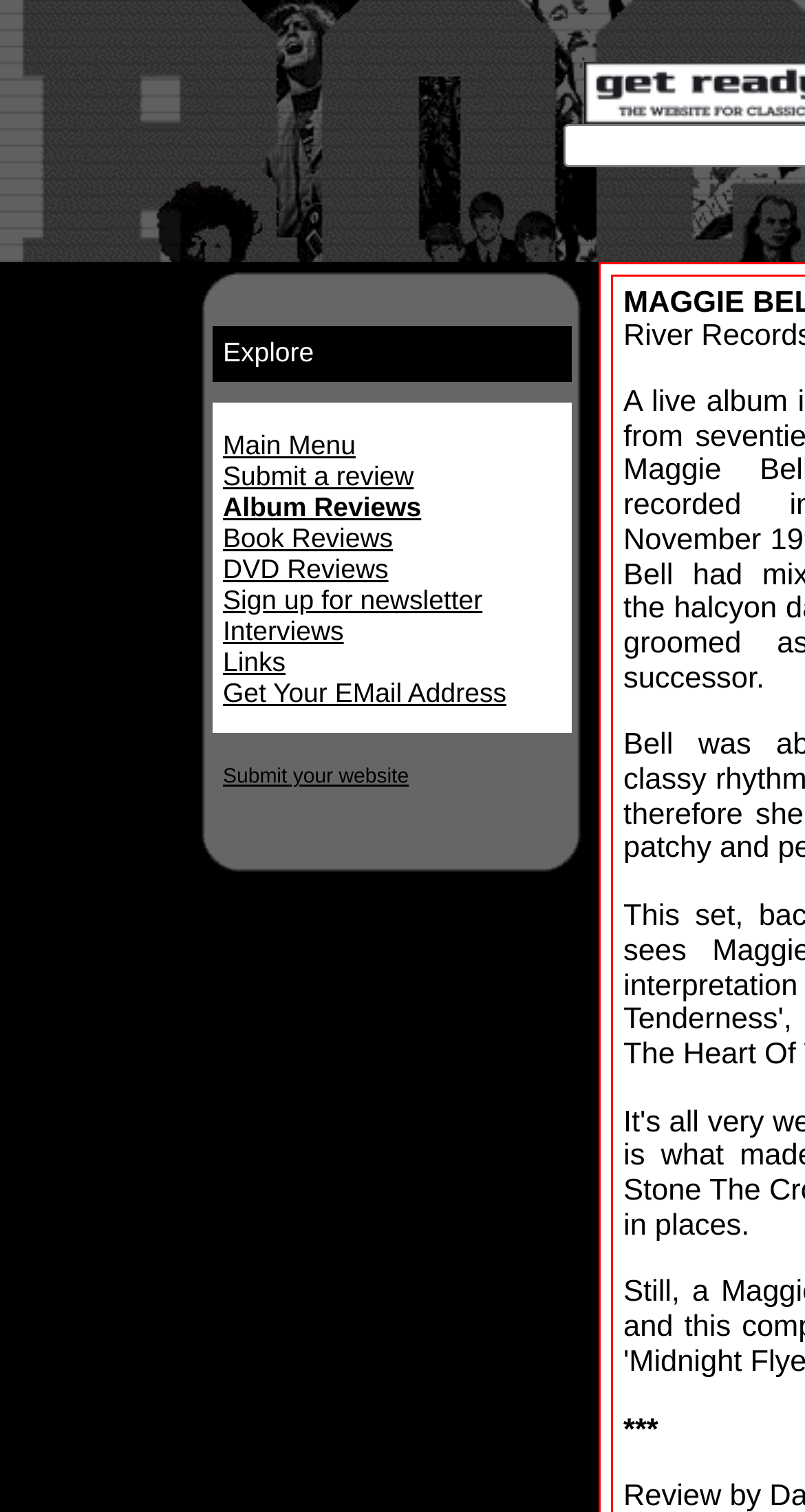Select the bounding box coordinates of the element I need to click to carry out the following instruction: "Submit your website".

[0.277, 0.507, 0.508, 0.522]